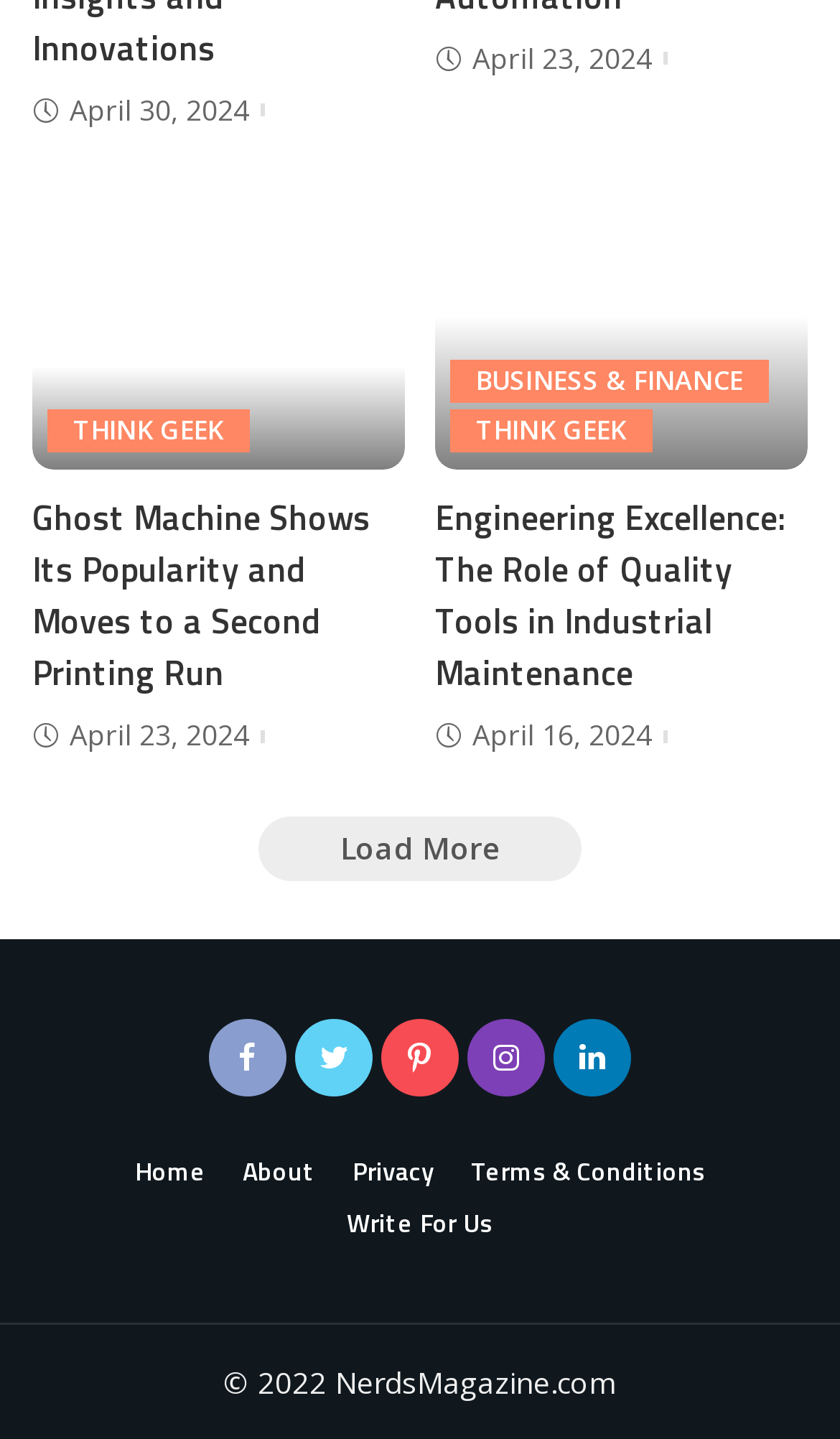Can you specify the bounding box coordinates of the area that needs to be clicked to fulfill the following instruction: "Read articles about vintage racecars"?

None